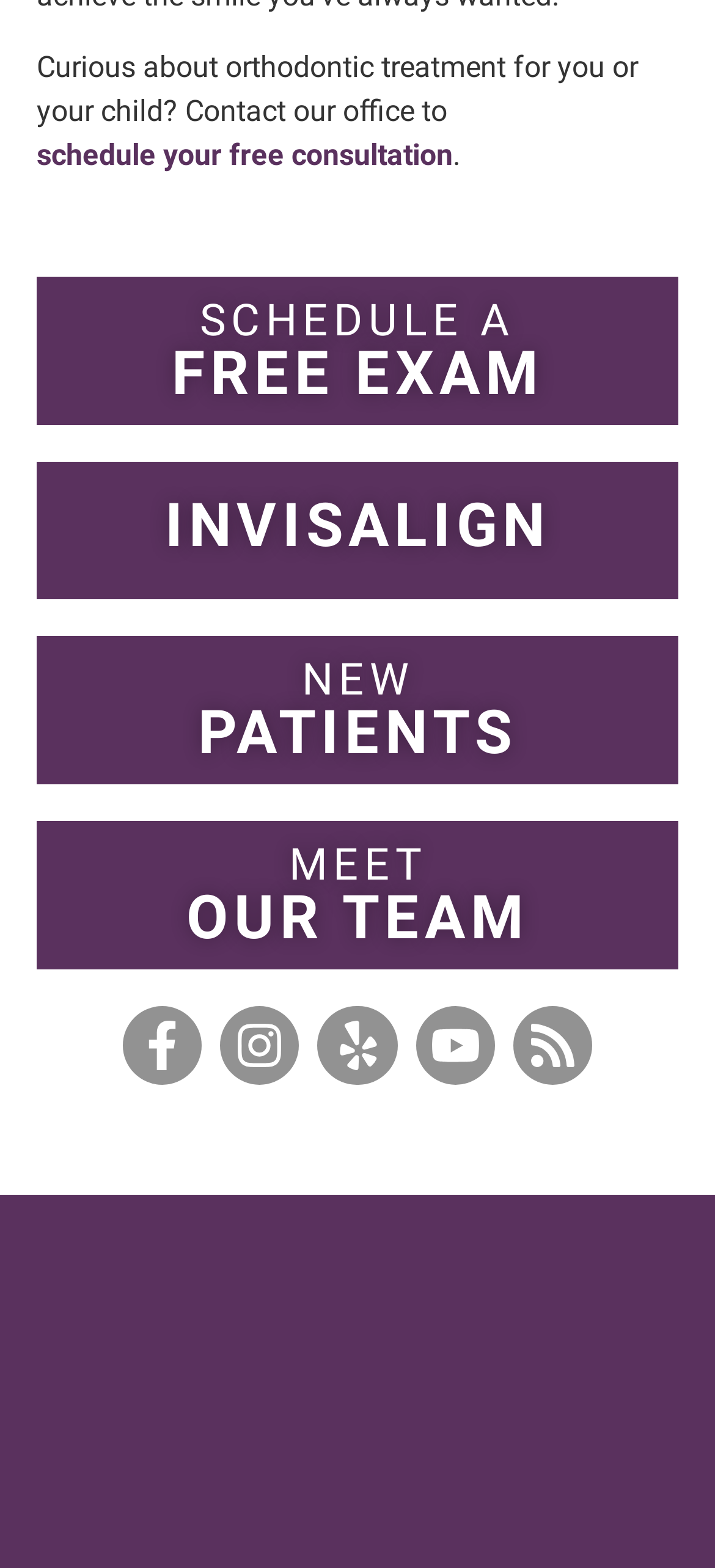Respond to the following query with just one word or a short phrase: 
What is the main purpose of this webpage?

Orthodontic treatment